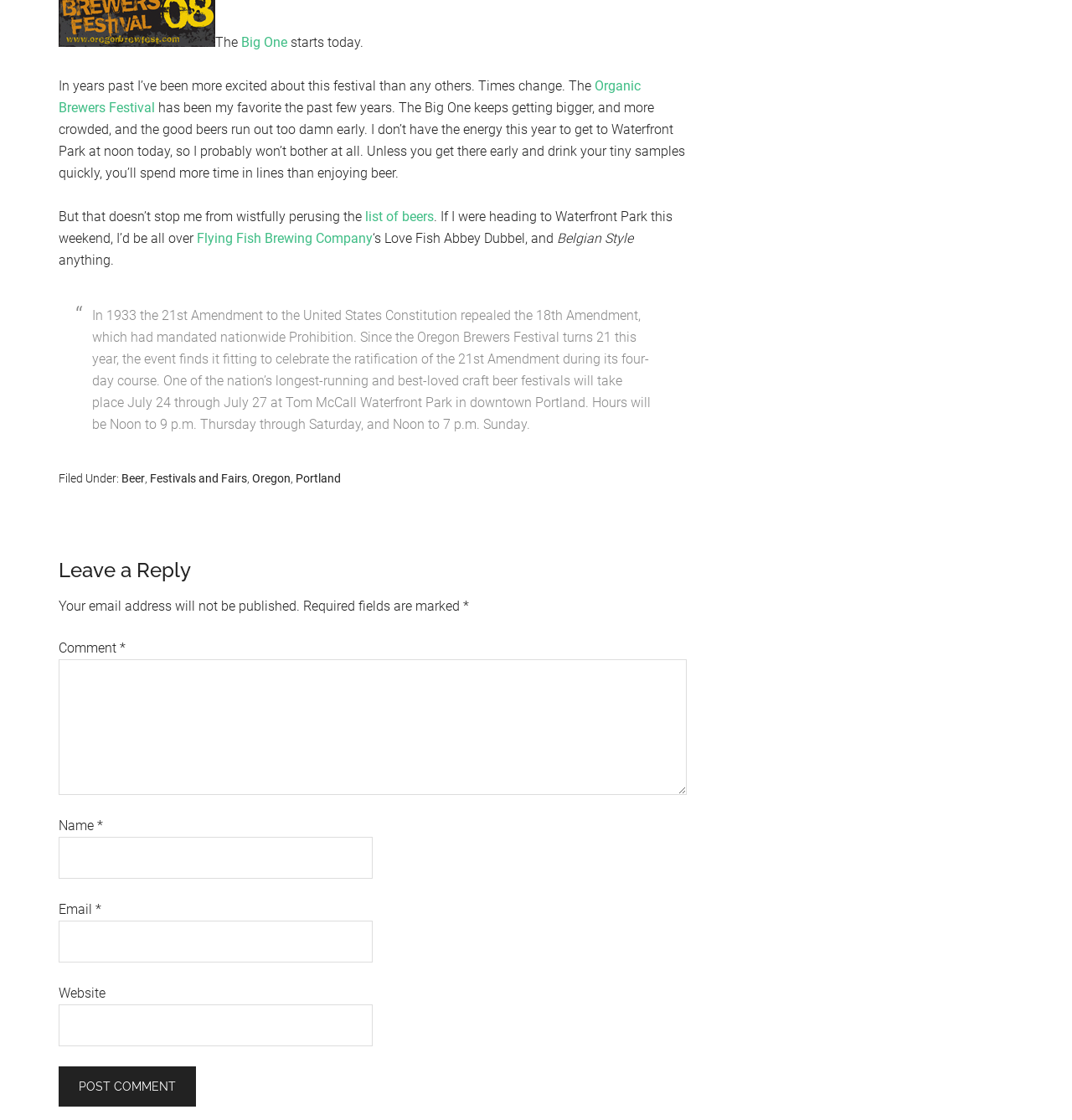Find the bounding box coordinates for the HTML element described in this sentence: "list of beers". Provide the coordinates as four float numbers between 0 and 1, in the format [left, top, right, bottom].

[0.341, 0.186, 0.405, 0.2]